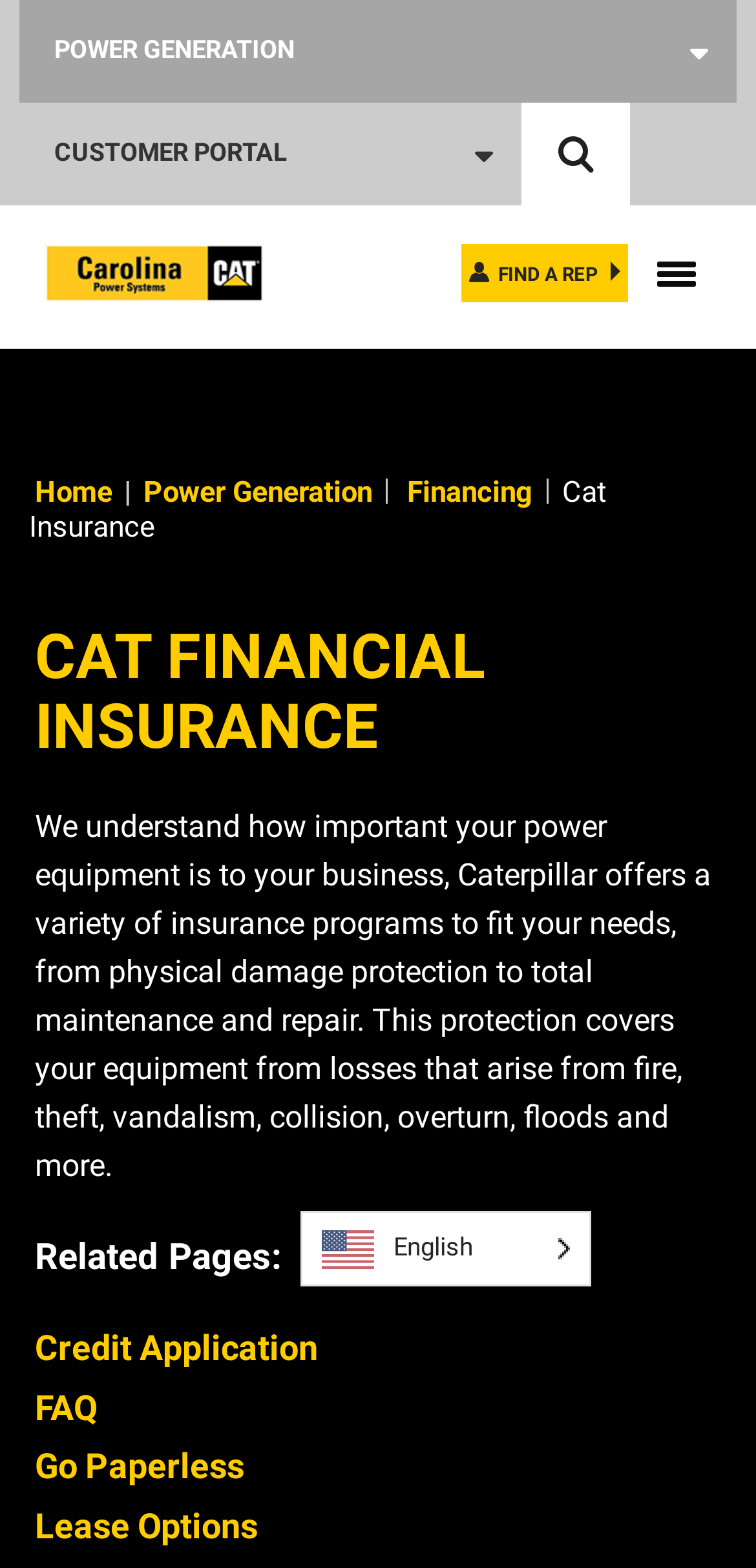Locate the bounding box of the UI element with the following description: "parent_node: FIND A REP".

[0.856, 0.158, 0.933, 0.191]